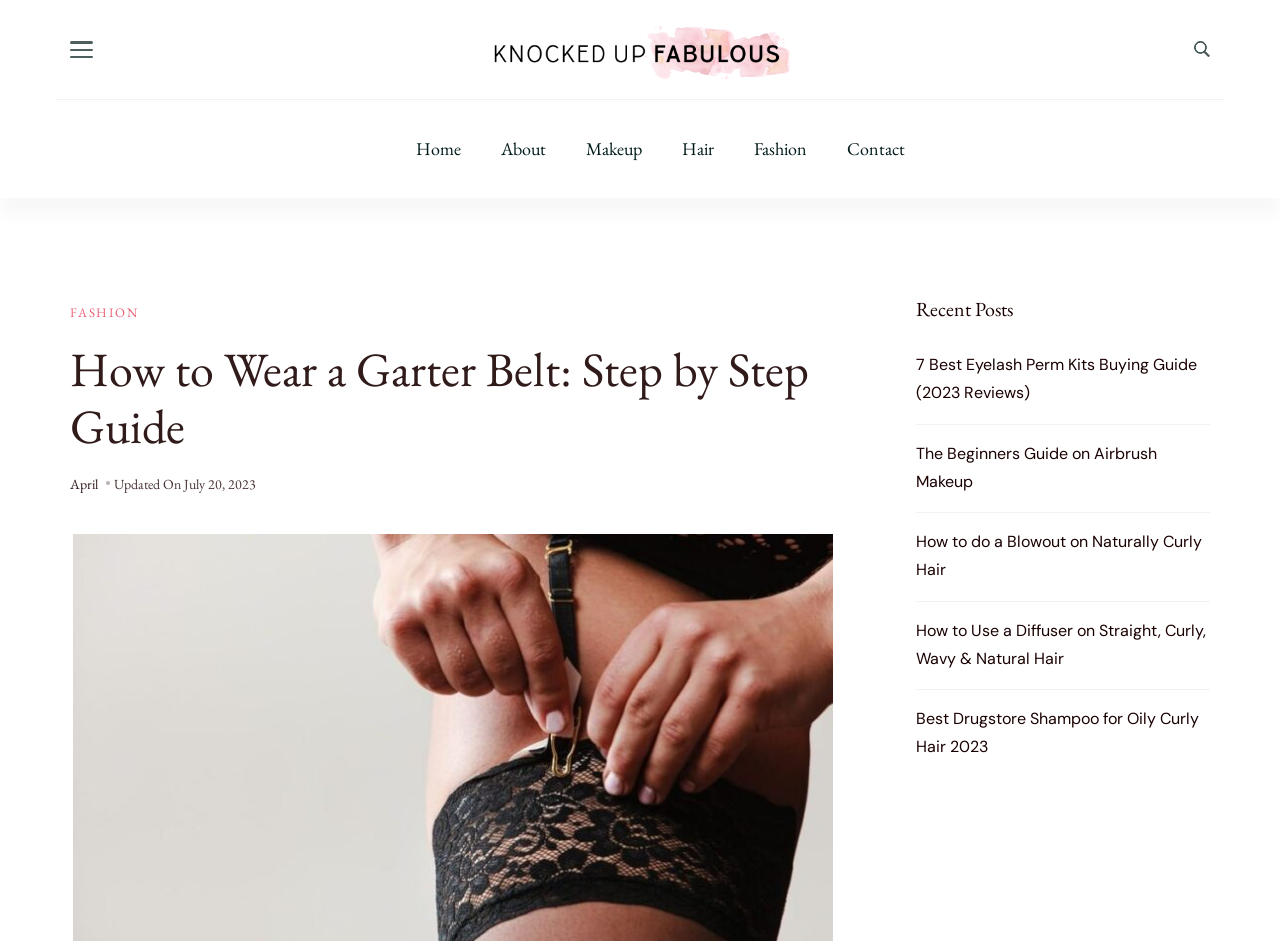Specify the bounding box coordinates of the area to click in order to execute this command: 'Go to the Home page'. The coordinates should consist of four float numbers ranging from 0 to 1, and should be formatted as [left, top, right, bottom].

[0.325, 0.149, 0.36, 0.168]